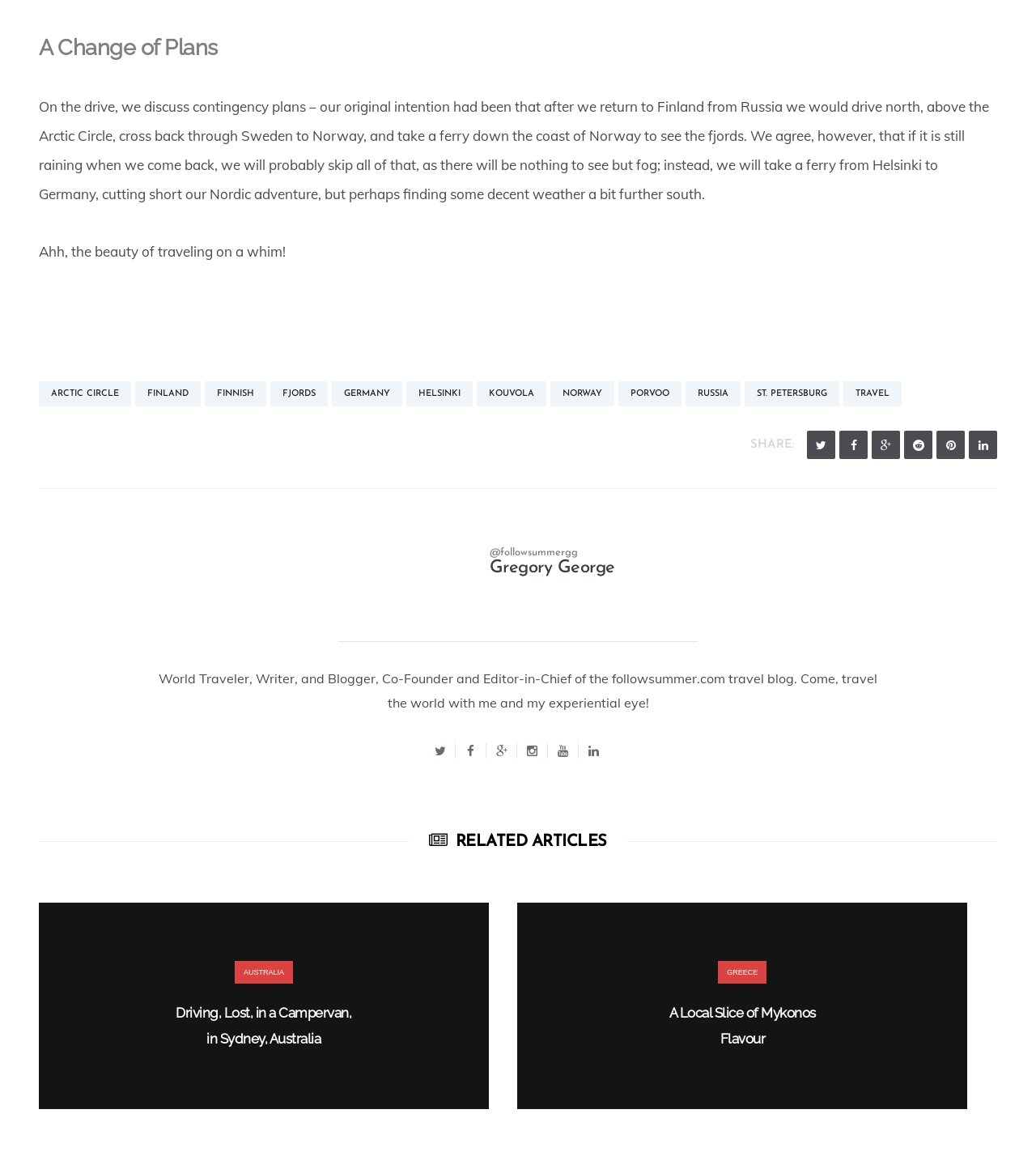What type of articles are related to this one?
Using the image as a reference, answer with just one word or a short phrase.

Travel articles